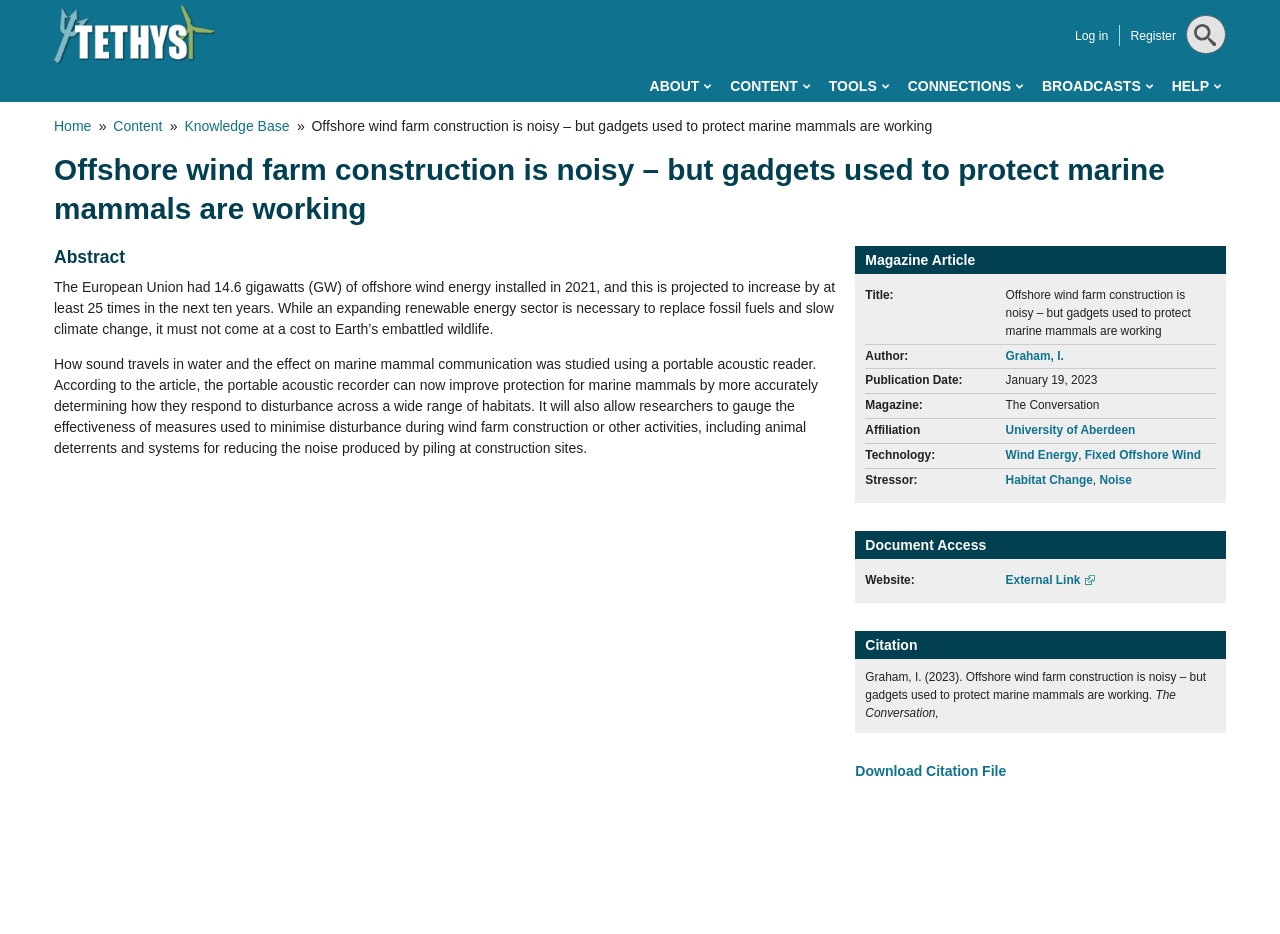Please identify the bounding box coordinates of the element on the webpage that should be clicked to follow this instruction: "Click on the Tethys Logo". The bounding box coordinates should be given as four float numbers between 0 and 1, formatted as [left, top, right, bottom].

[0.042, 0.005, 0.169, 0.07]